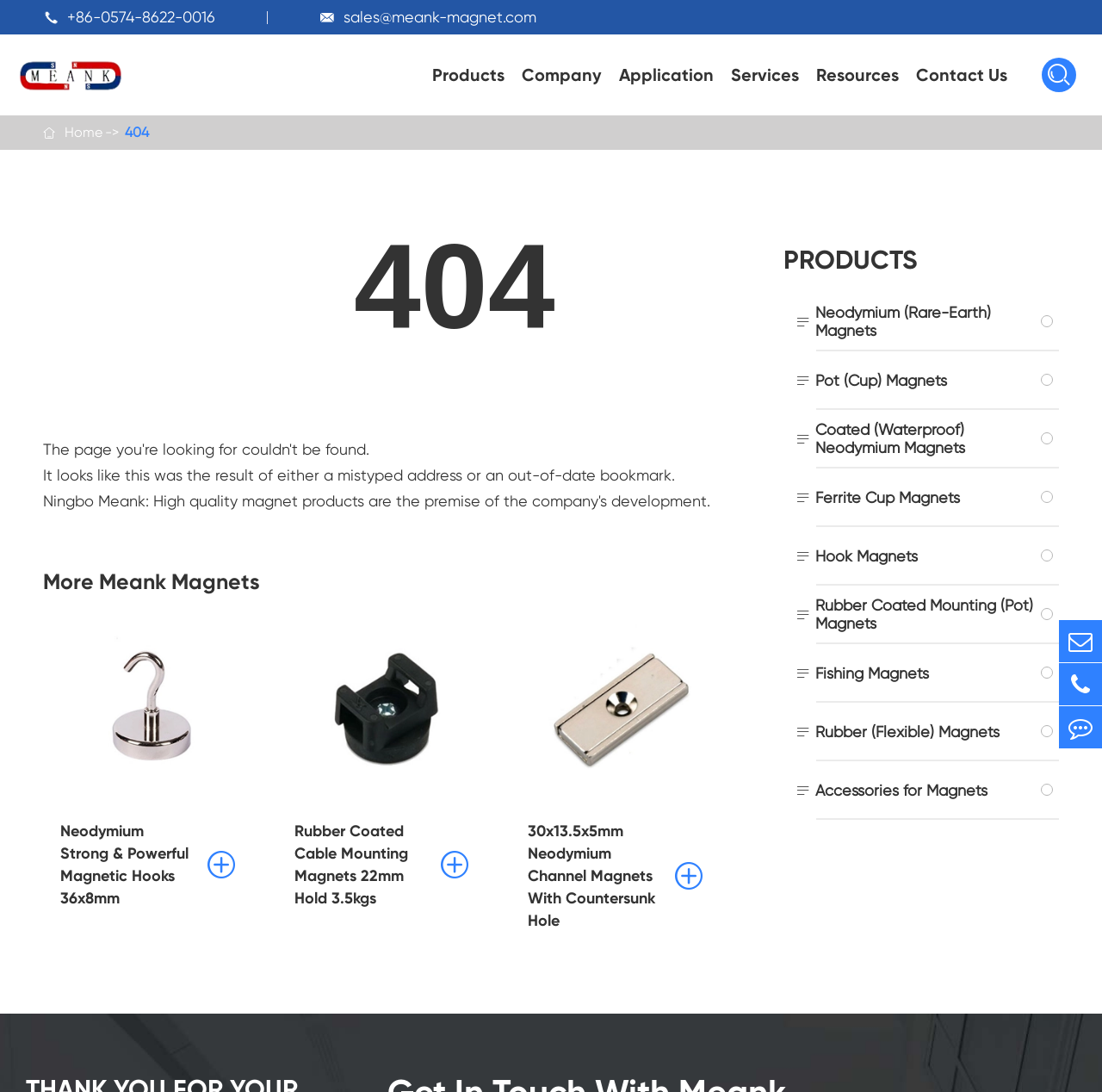Please find the bounding box coordinates of the element that you should click to achieve the following instruction: "Click the 'Neodymium Strong & Powerful Magnetic Hooks 36x8mm' link". The coordinates should be presented as four float numbers between 0 and 1: [left, top, right, bottom].

[0.039, 0.572, 0.24, 0.869]